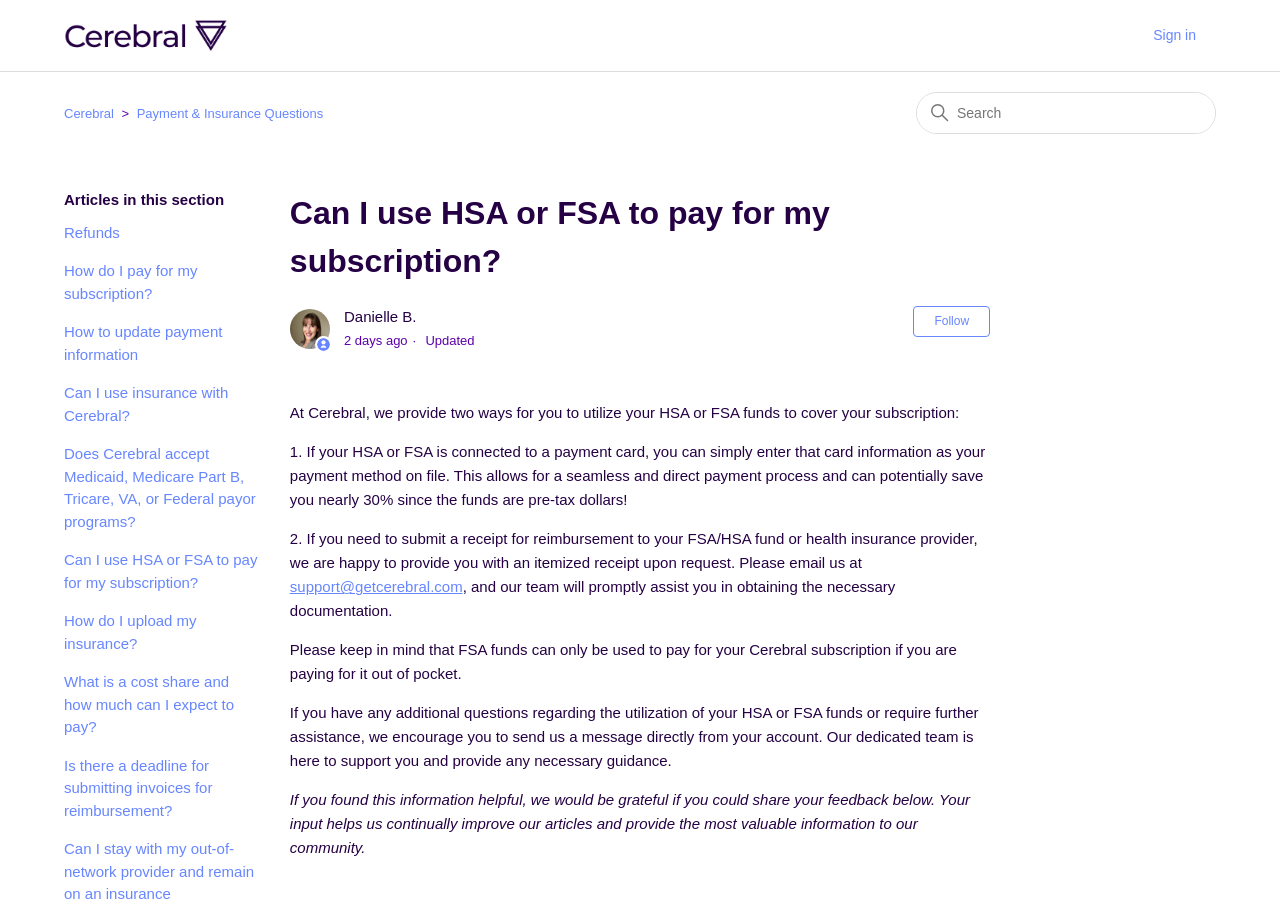What is the purpose of the 'Follow Article' button?
From the screenshot, supply a one-word or short-phrase answer.

To follow the article